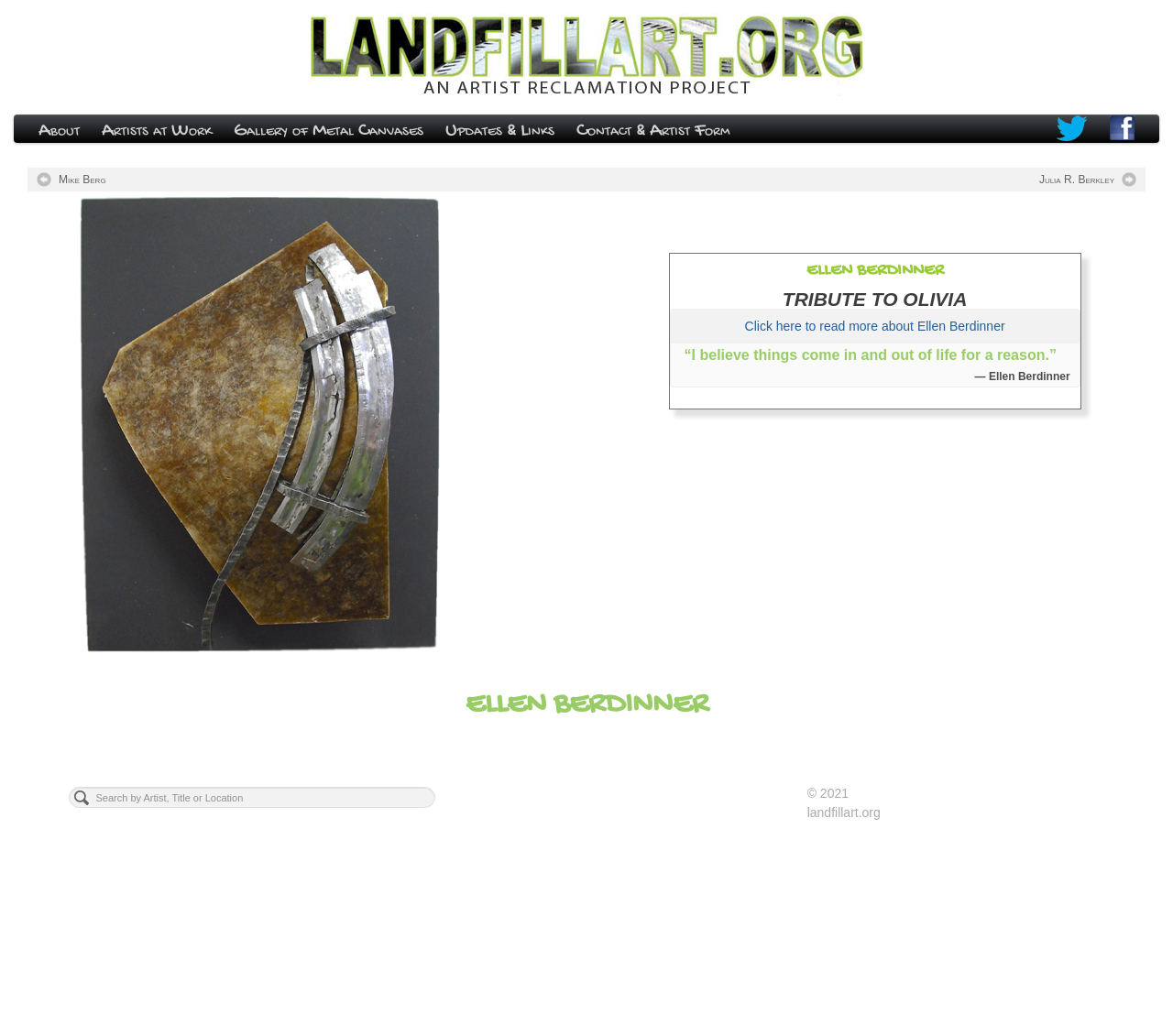Please identify the bounding box coordinates of the element's region that needs to be clicked to fulfill the following instruction: "Read more about Ellen Berdinner". The bounding box coordinates should consist of four float numbers between 0 and 1, i.e., [left, top, right, bottom].

[0.572, 0.299, 0.92, 0.331]